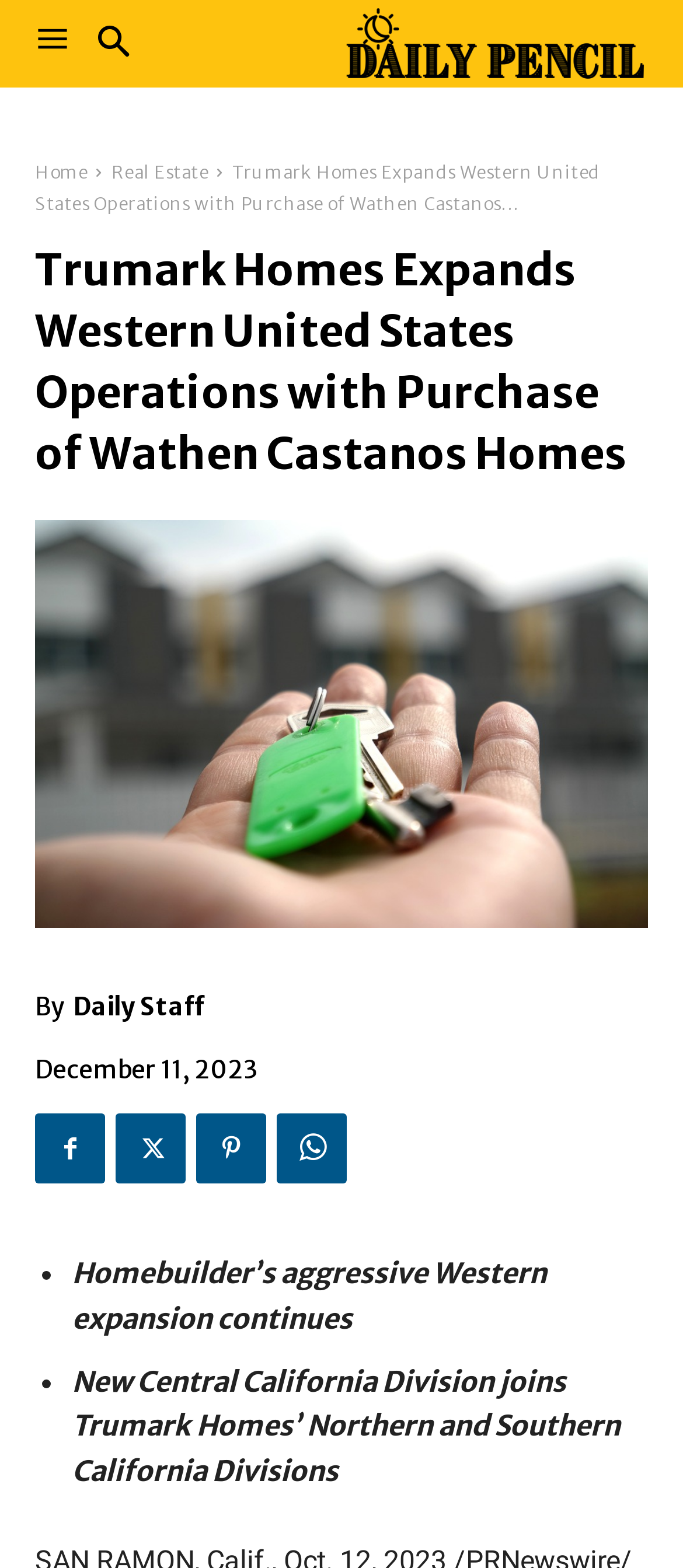Locate the bounding box of the user interface element based on this description: "Real Estate".

[0.163, 0.103, 0.305, 0.117]